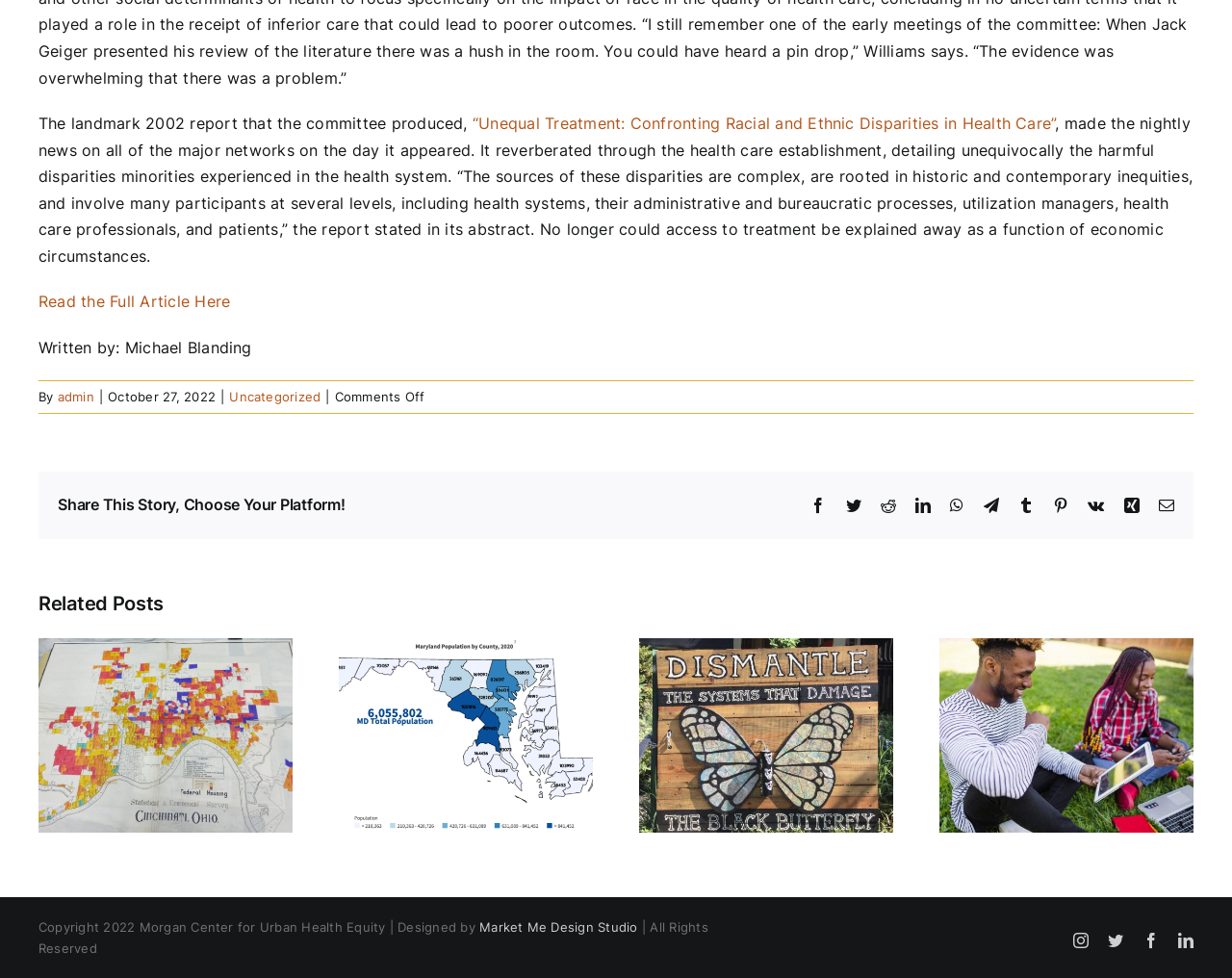What is the date of the article?
Please ensure your answer is as detailed and informative as possible.

I found the date of the article by looking at the StaticText element with ID 165, which has the text 'October 27, 2022'.